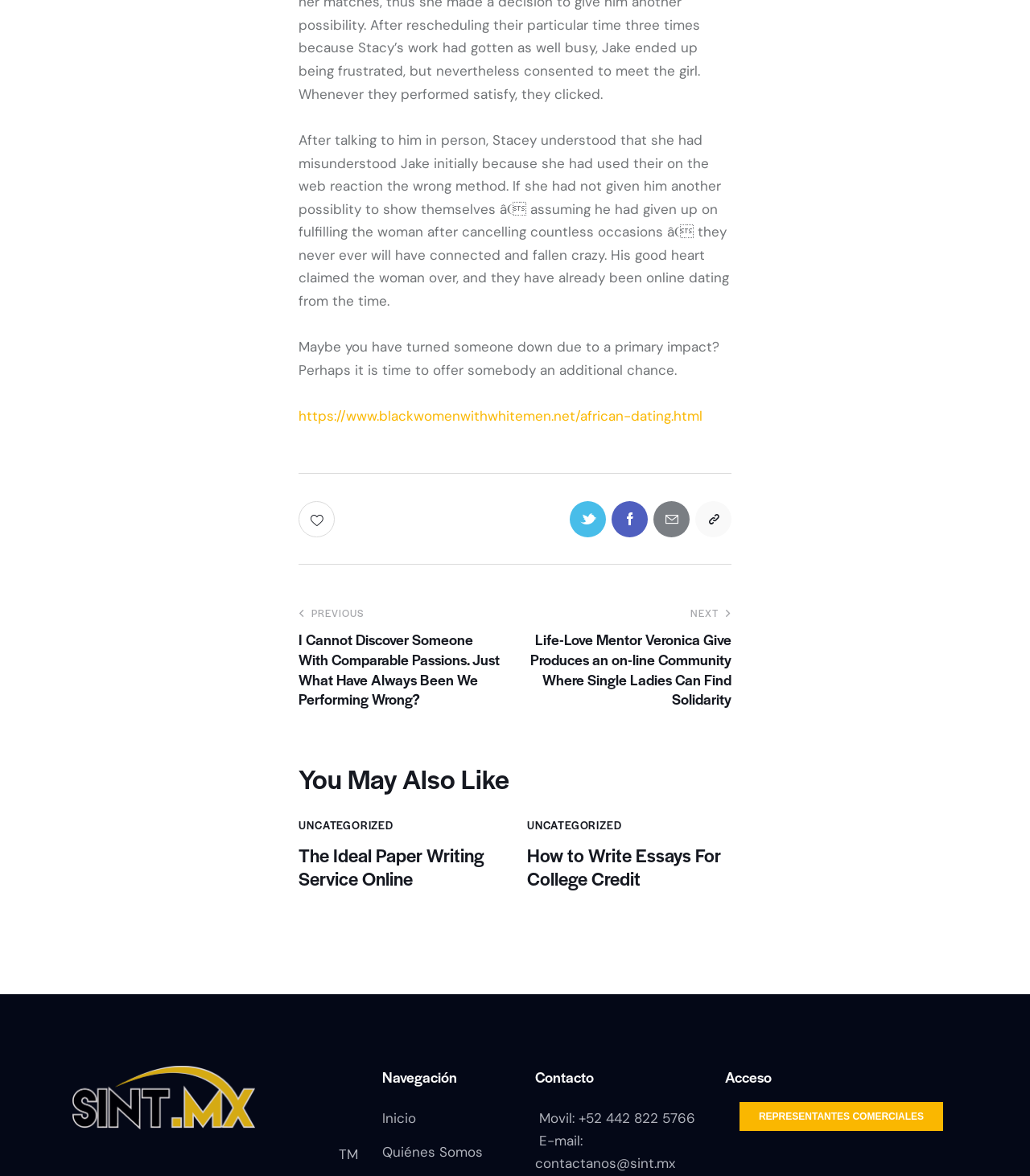Kindly determine the bounding box coordinates of the area that needs to be clicked to fulfill this instruction: "go to previous article".

[0.29, 0.515, 0.488, 0.603]